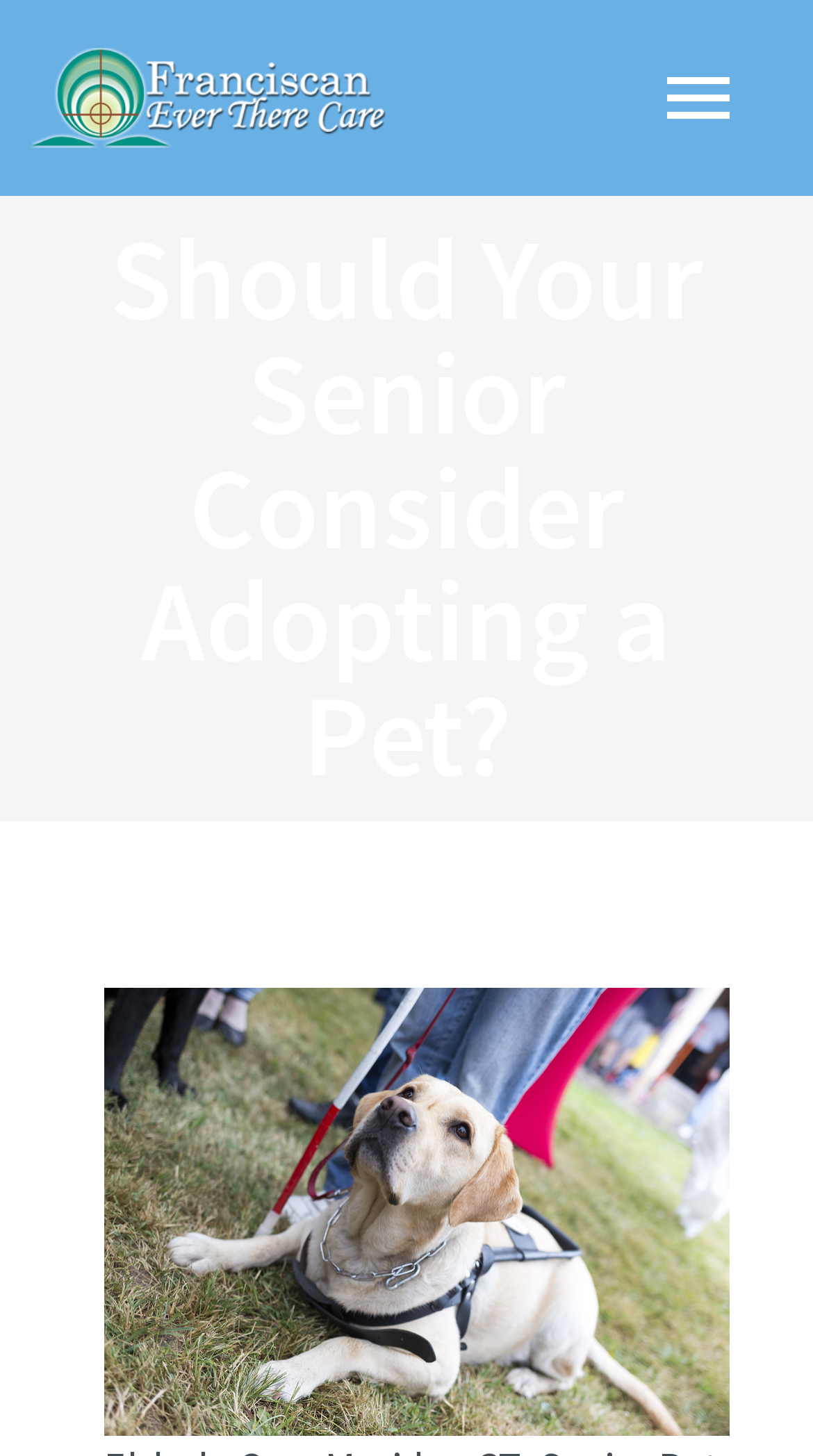Specify the bounding box coordinates for the region that must be clicked to perform the given instruction: "Go to the home page".

[0.0, 0.135, 1.0, 0.228]